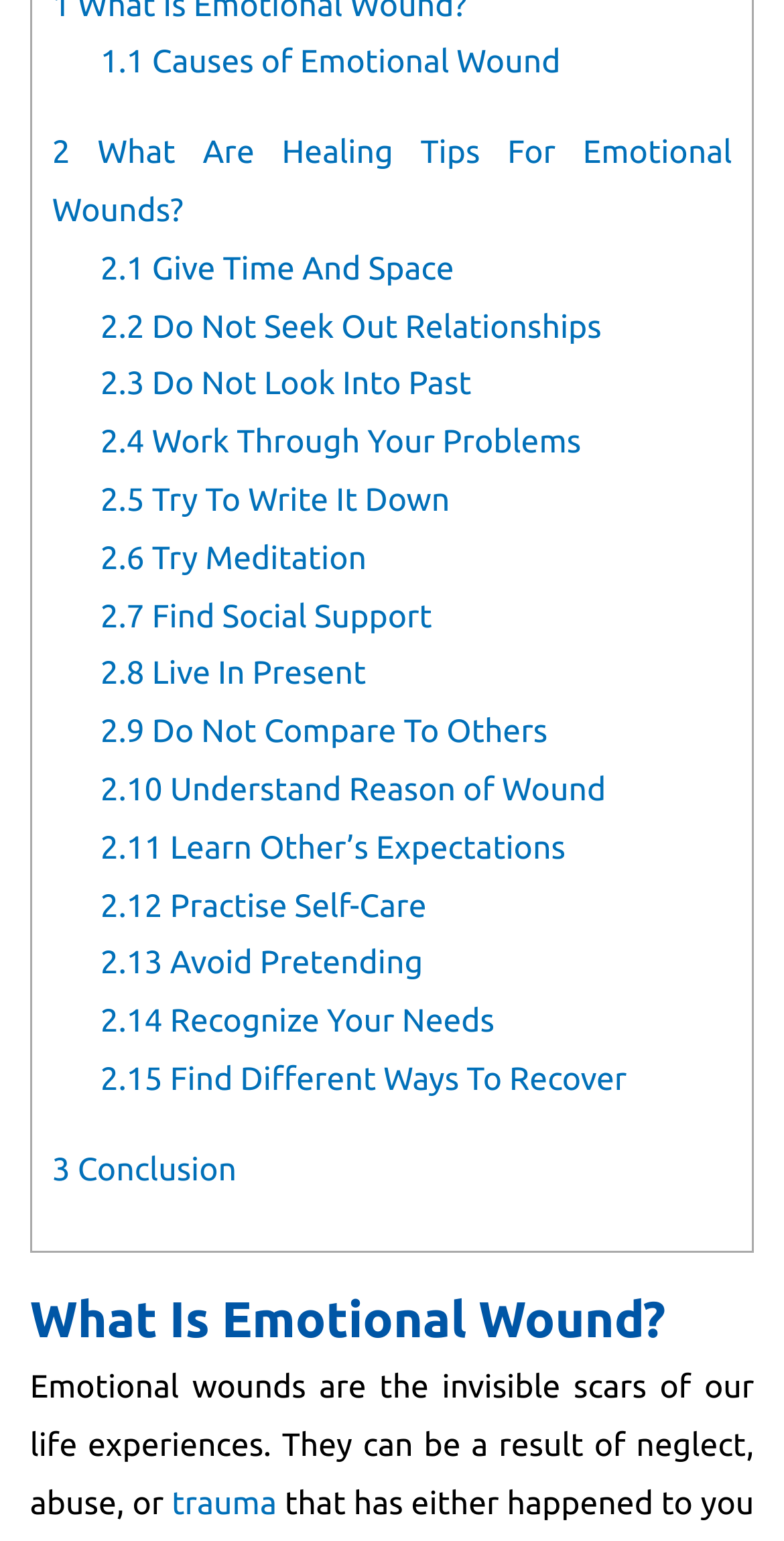Determine the bounding box coordinates of the area to click in order to meet this instruction: "explore '2.1 Give Time And Space'".

[0.128, 0.163, 0.579, 0.186]